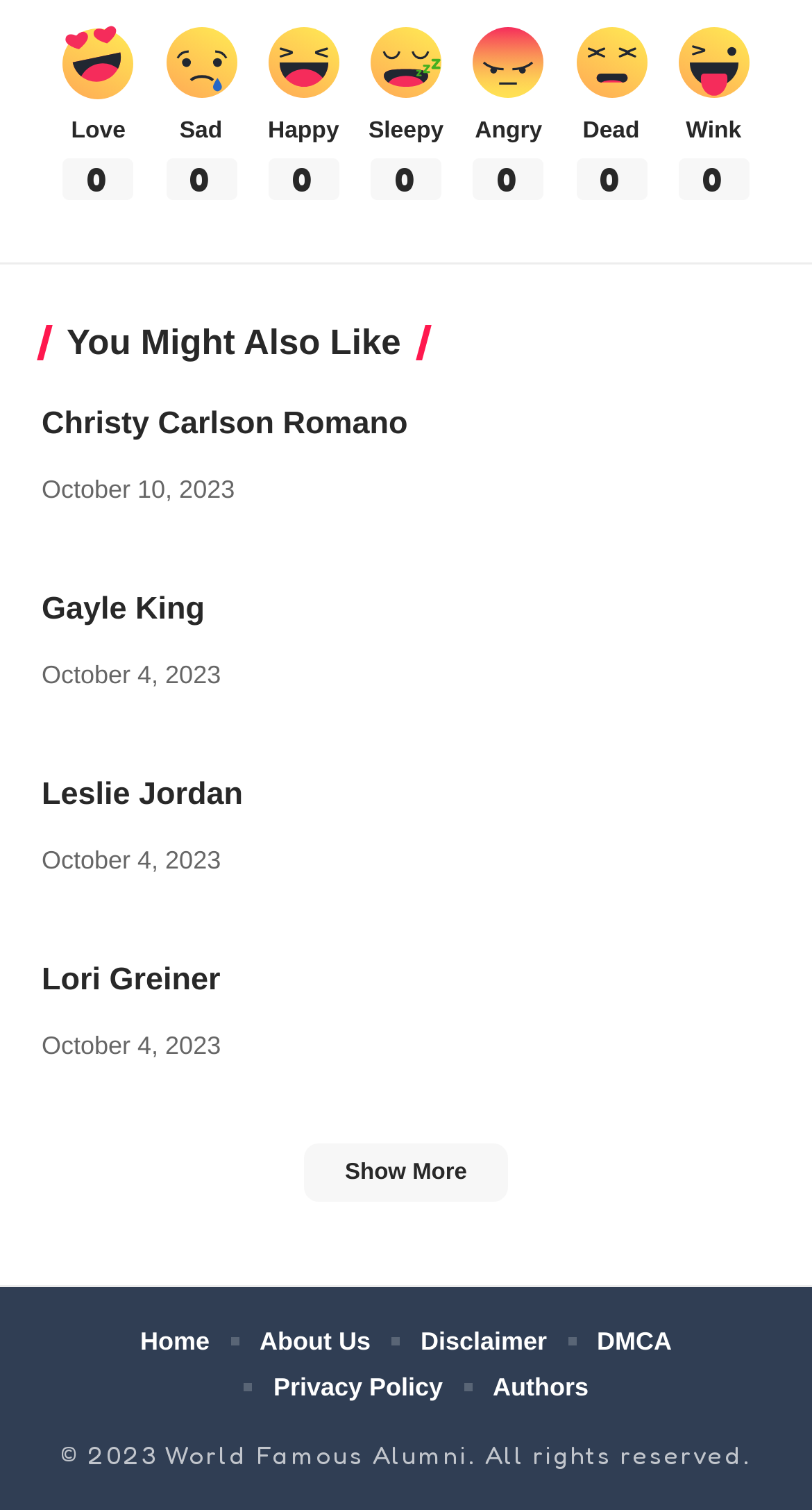Answer in one word or a short phrase: 
What is the date format used for the timestamps in the 'You Might Also Like' section?

Month Day, Year